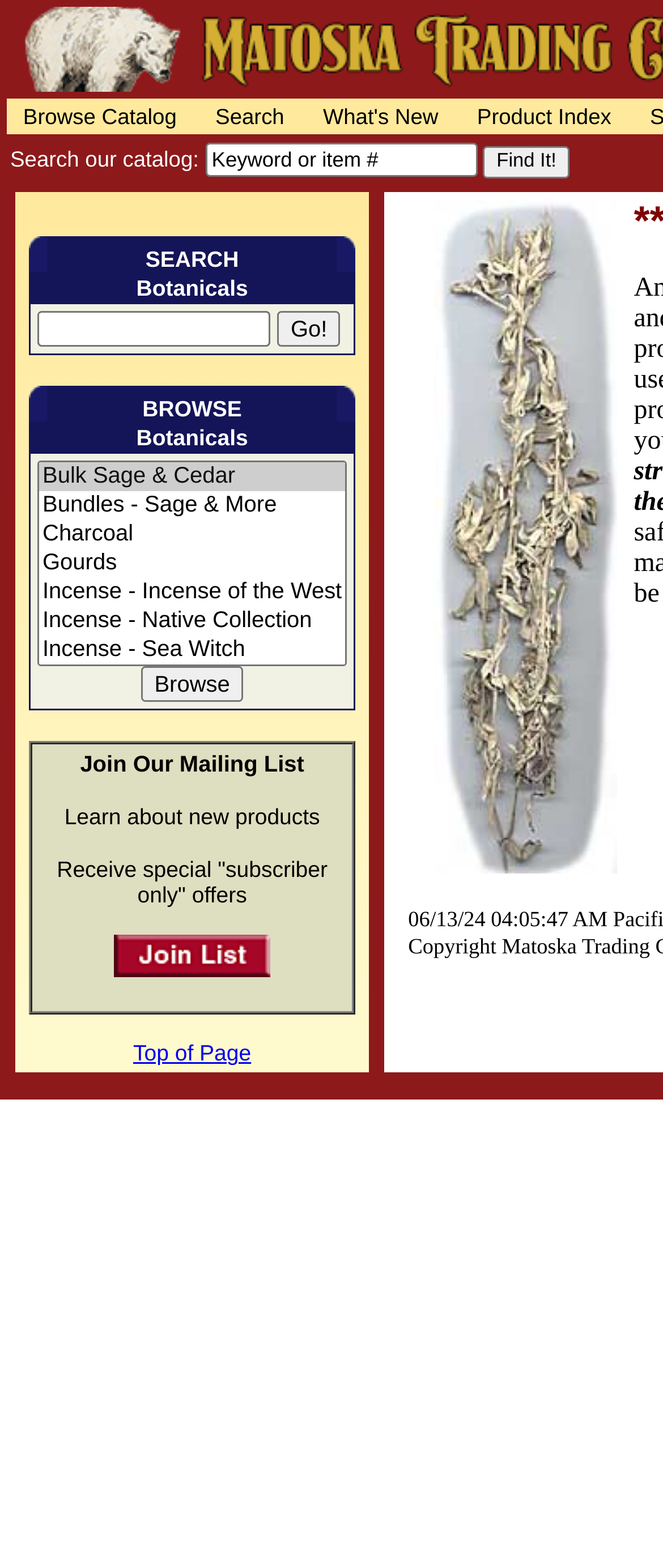Consider the image and give a detailed and elaborate answer to the question: 
What is the first option in the 'Bulk Sage & Cedar Browse' list?

The 'Bulk Sage & Cedar Browse' list is a list box that contains several options. The first option in this list is 'Bulk Sage & Cedar', which is selected by default.